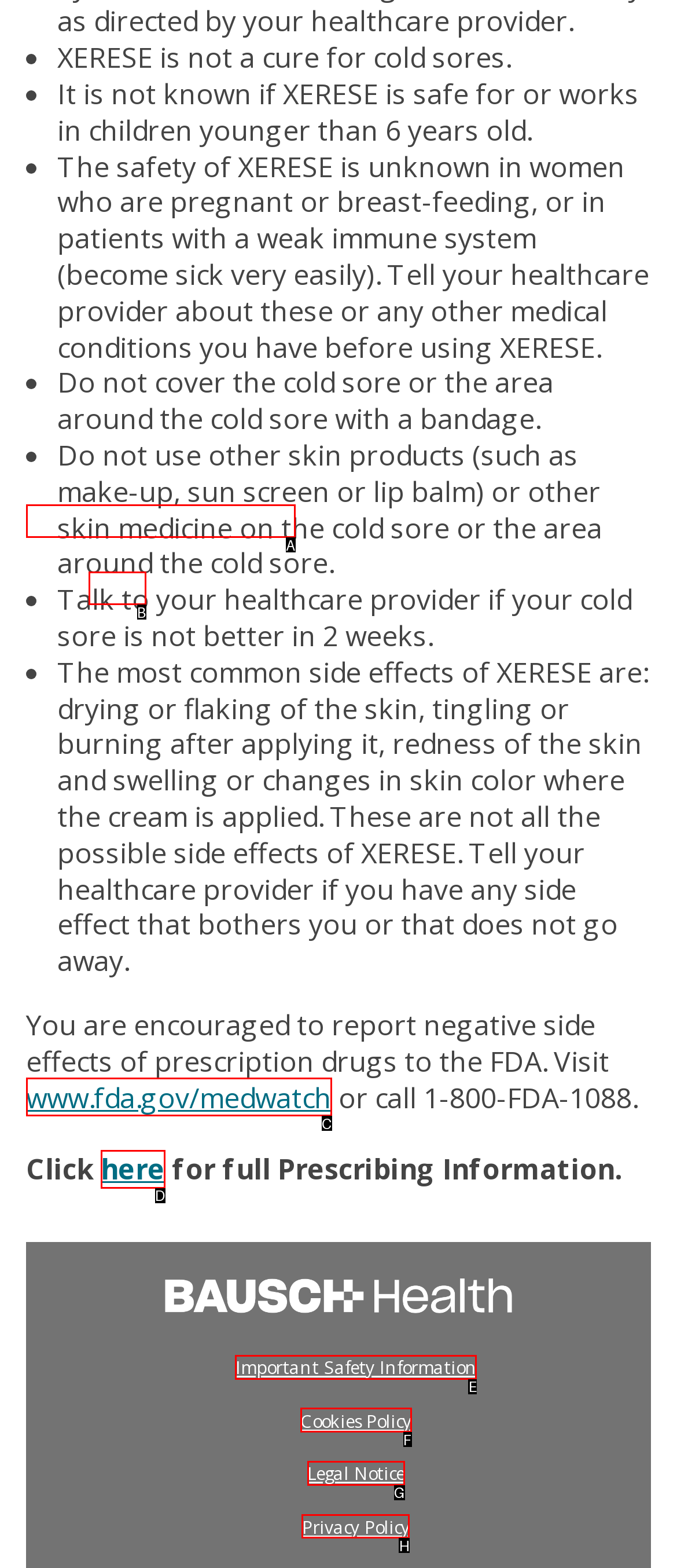From the given options, tell me which letter should be clicked to complete this task: Click 'Privacy Policy'
Answer with the letter only.

H